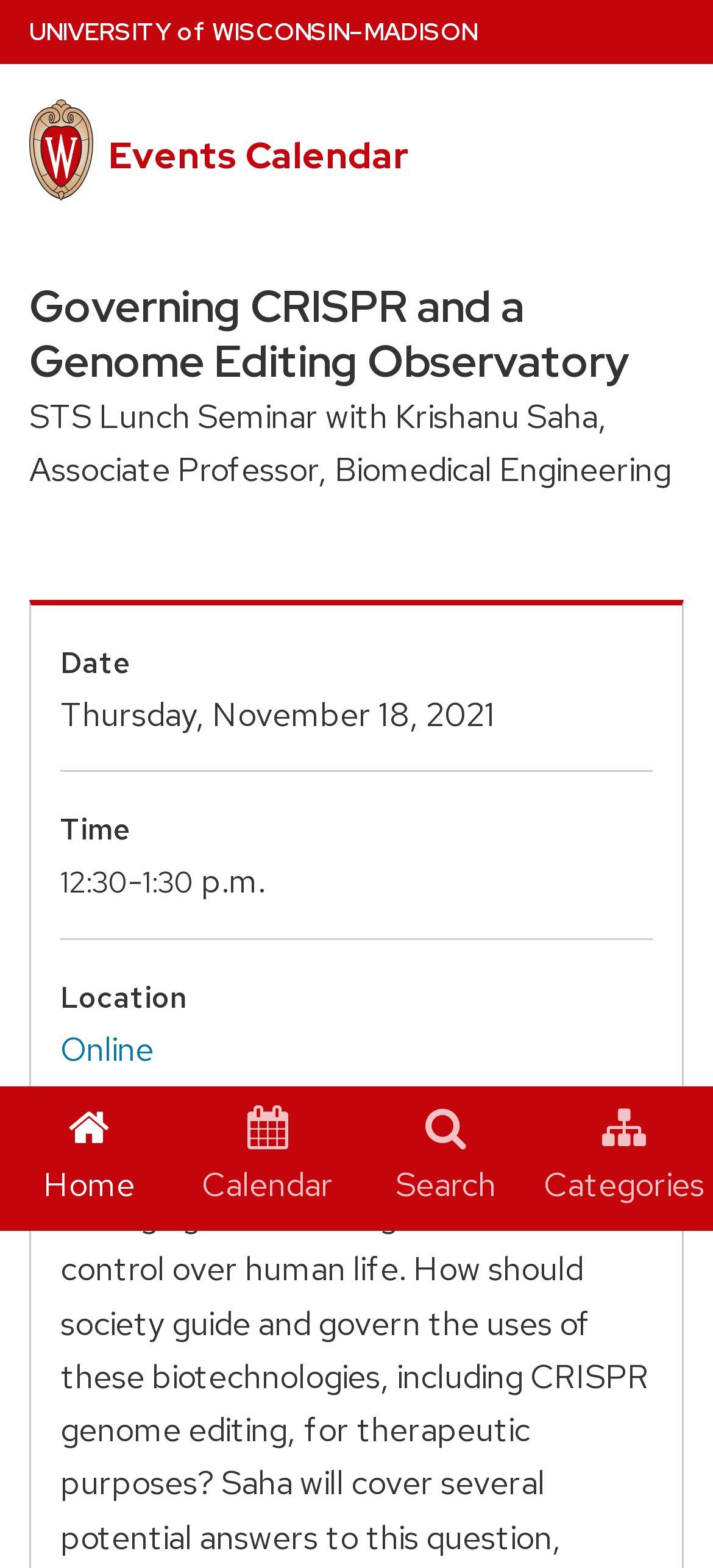Find the bounding box coordinates for the area you need to click to carry out the instruction: "view events calendar". The coordinates should be four float numbers between 0 and 1, indicated as [left, top, right, bottom].

[0.152, 0.084, 0.572, 0.115]